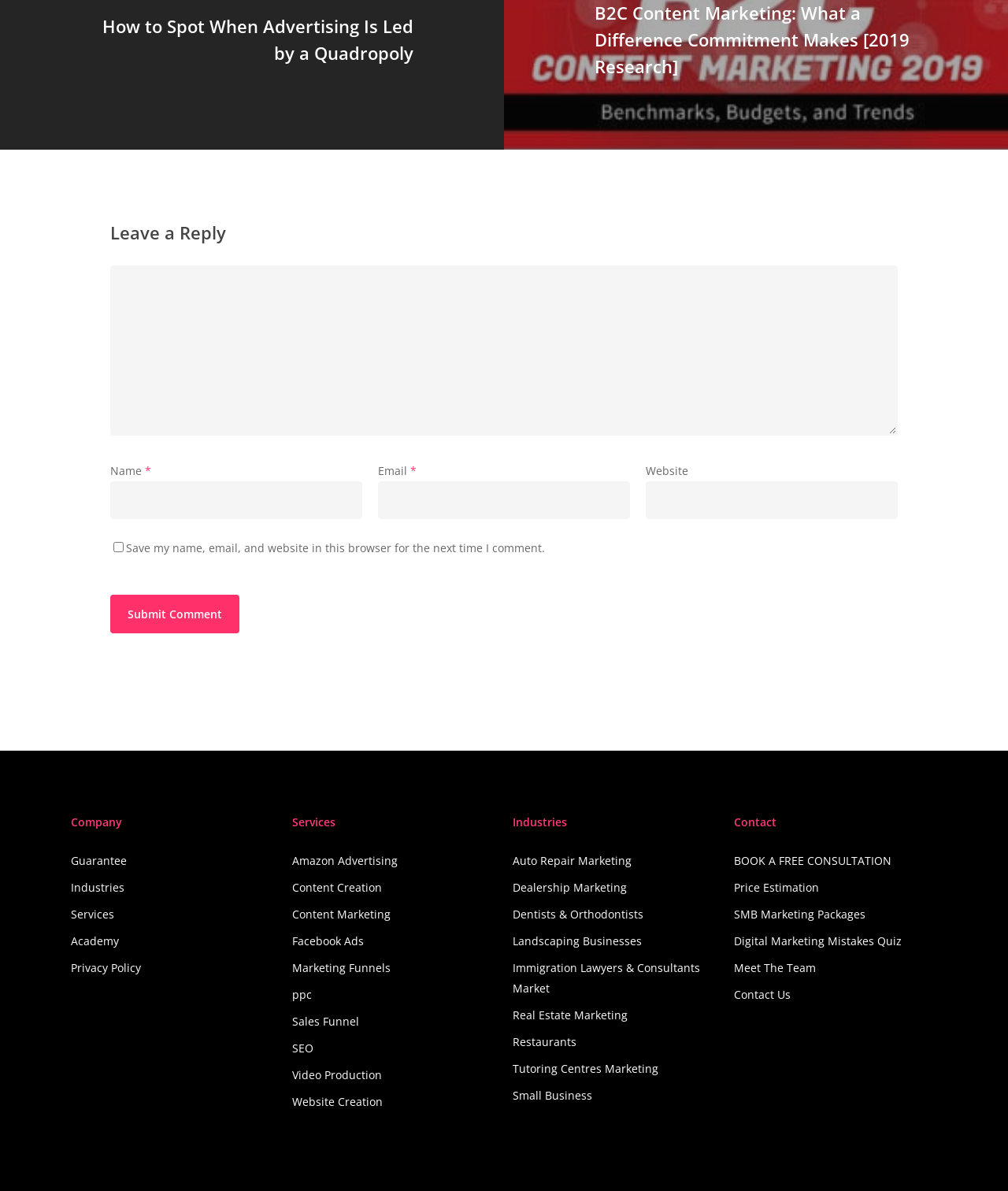What is the label of the checkbox?
Based on the image, answer the question with a single word or brief phrase.

Save my name, email, and website